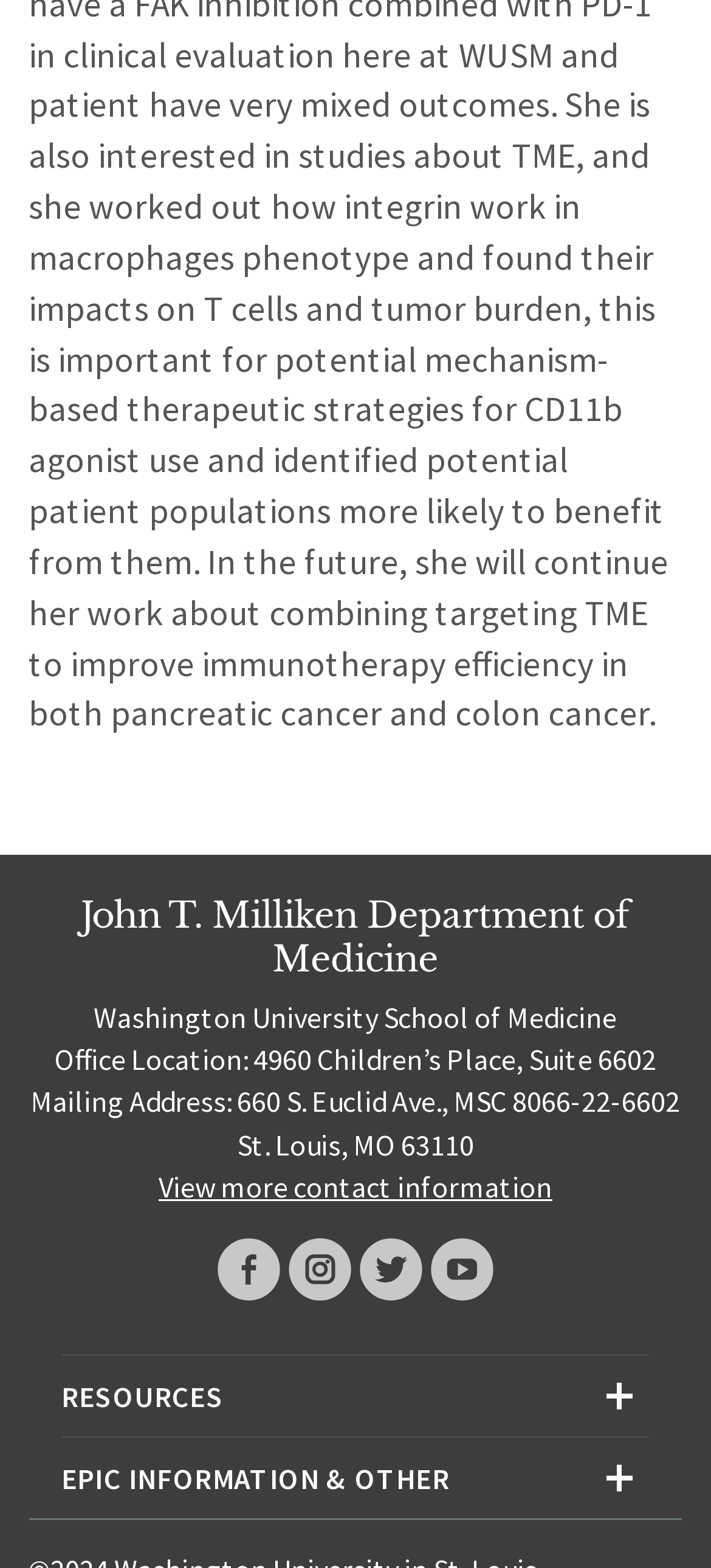Based on the image, provide a detailed and complete answer to the question: 
What is the purpose of the 'View more contact information' link?

The 'View more contact information' link is likely to provide additional contact information beyond what is already displayed on the page, such as phone numbers or email addresses.